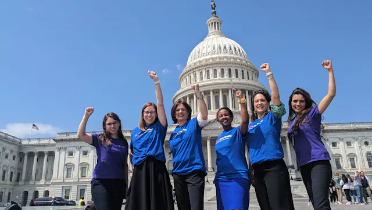Please reply to the following question using a single word or phrase: 
How many advocates are standing in front of the U.S. Capitol building?

Six